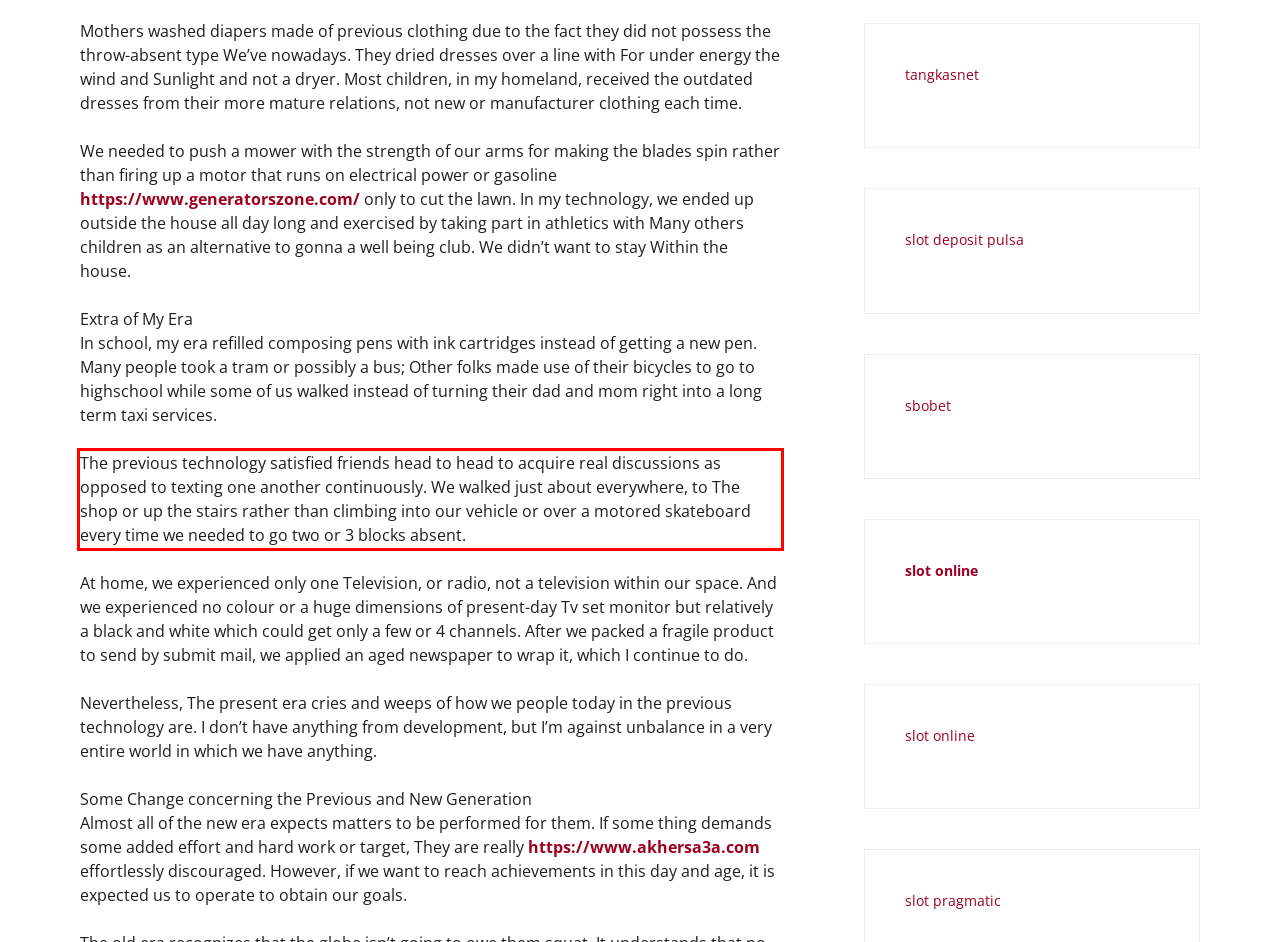Please examine the webpage screenshot containing a red bounding box and use OCR to recognize and output the text inside the red bounding box.

The previous technology satisfied friends head to head to acquire real discussions as opposed to texting one another continuously. We walked just about everywhere, to The shop or up the stairs rather than climbing into our vehicle or over a motored skateboard every time we needed to go two or 3 blocks absent.